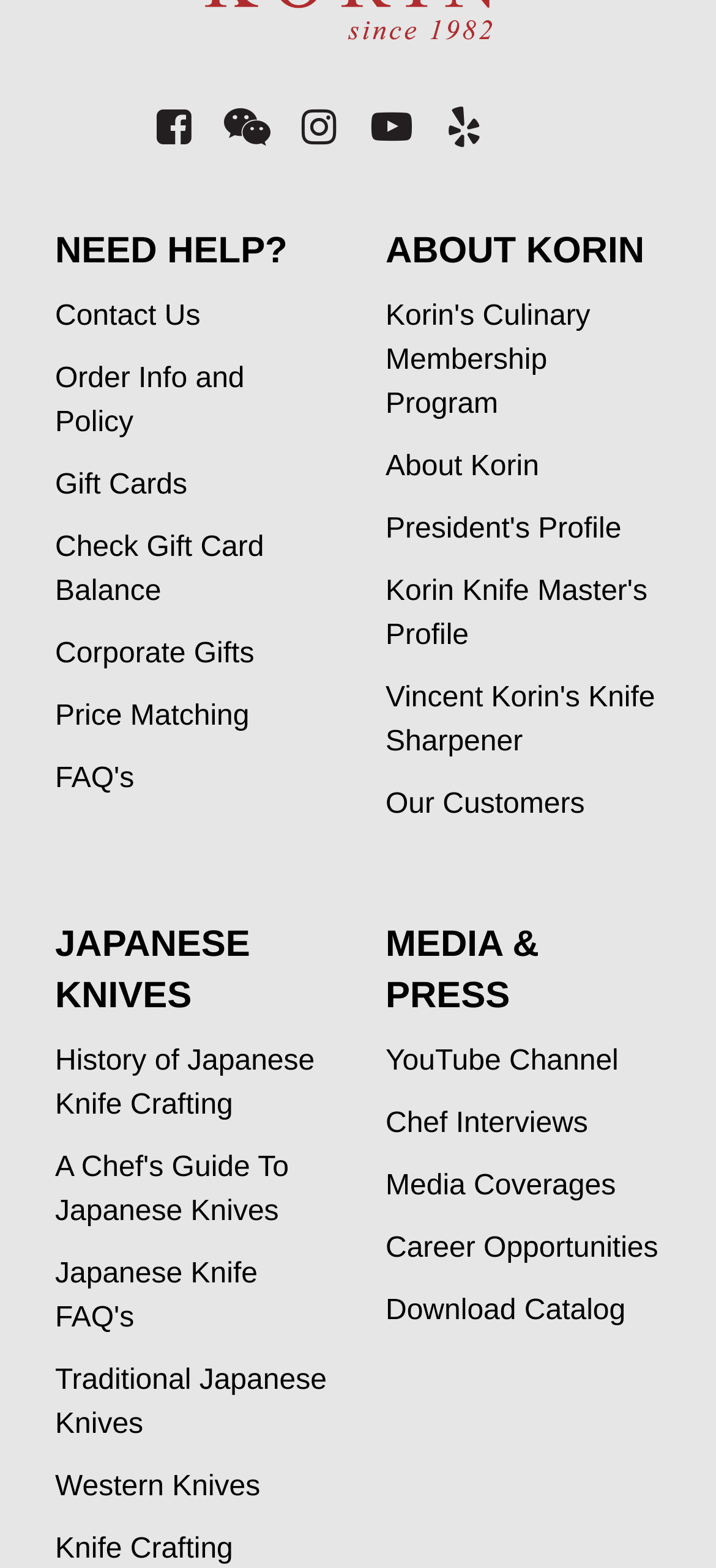Locate the bounding box coordinates of the clickable part needed for the task: "Learn about Japanese knife crafting history".

[0.077, 0.664, 0.462, 0.72]